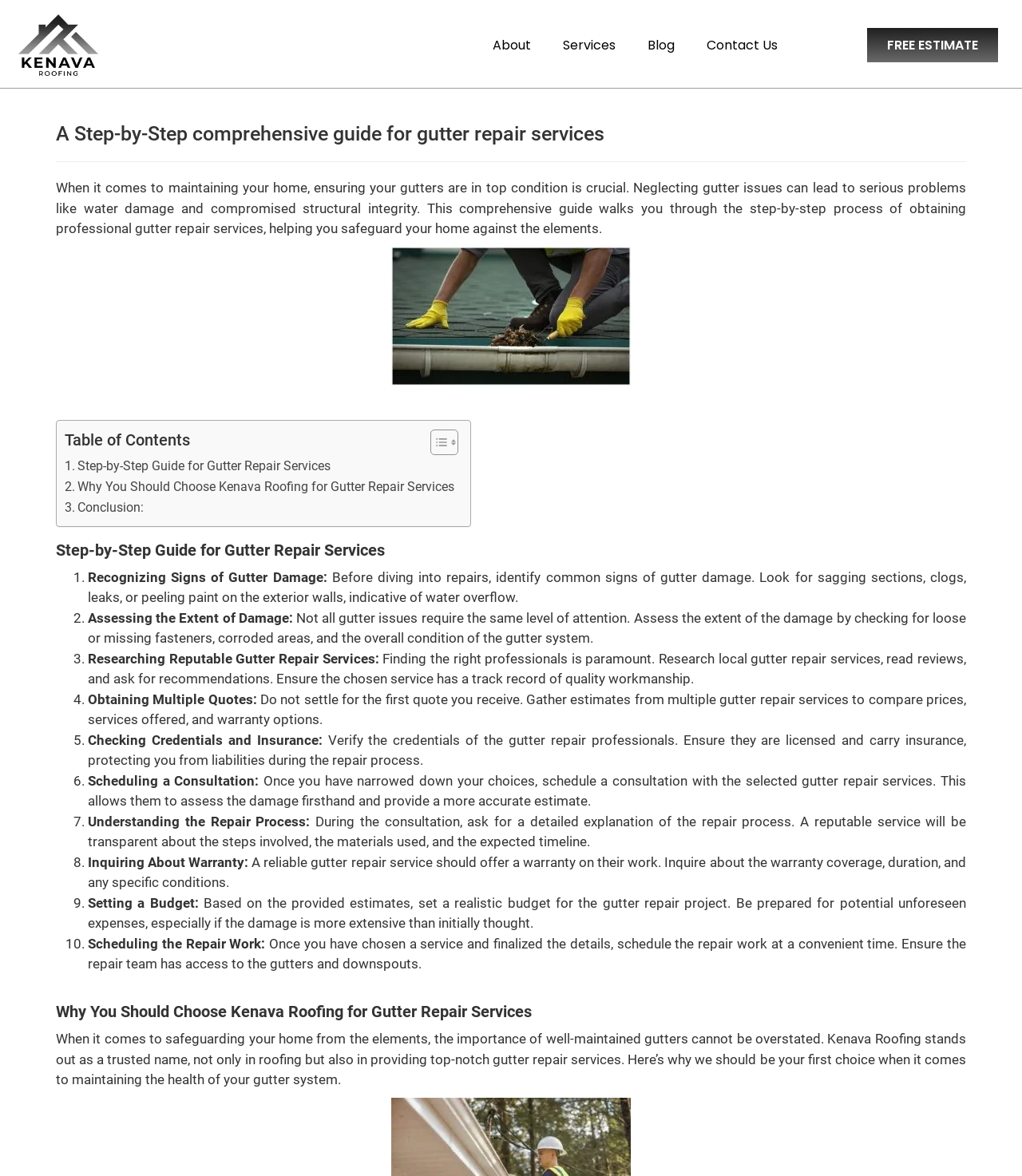Generate a thorough description of the webpage.

This webpage is a comprehensive guide for gutter repair services, specifically in Winnipeg in 2024. At the top, there is a header section with links to "Expert Roofing Services in Winnipeg", "About", "Services", "Blog", and "Contact Us". Below this, there is a search bar with a "Search" button. On the right side, there is a prominent call-to-action button "FREE ESTIMATE".

The main content of the webpage is divided into sections. The first section is an introduction to the importance of maintaining gutters, followed by a brief overview of the comprehensive guide. Below this, there is a table of contents with links to different sections of the guide.

The guide itself is divided into 10 steps, each with a numbered list marker and a brief description. The steps include recognizing signs of gutter damage, assessing the extent of damage, researching reputable gutter repair services, obtaining multiple quotes, checking credentials and insurance, scheduling a consultation, understanding the repair process, inquiring about warranty, setting a budget, and scheduling the repair work. Each step has a brief paragraph explaining the importance of that step in the gutter repair process.

On the right side of the webpage, there is an image related to gutter repair services. Throughout the guide, there are also several links to other sections of the webpage, including a section on "Why You Should Choose Kenava Roofing for Gutter Repair Services". This section explains why Kenava Roofing is a trusted name in gutter repair services, highlighting their expertise and commitment to providing top-notch services.